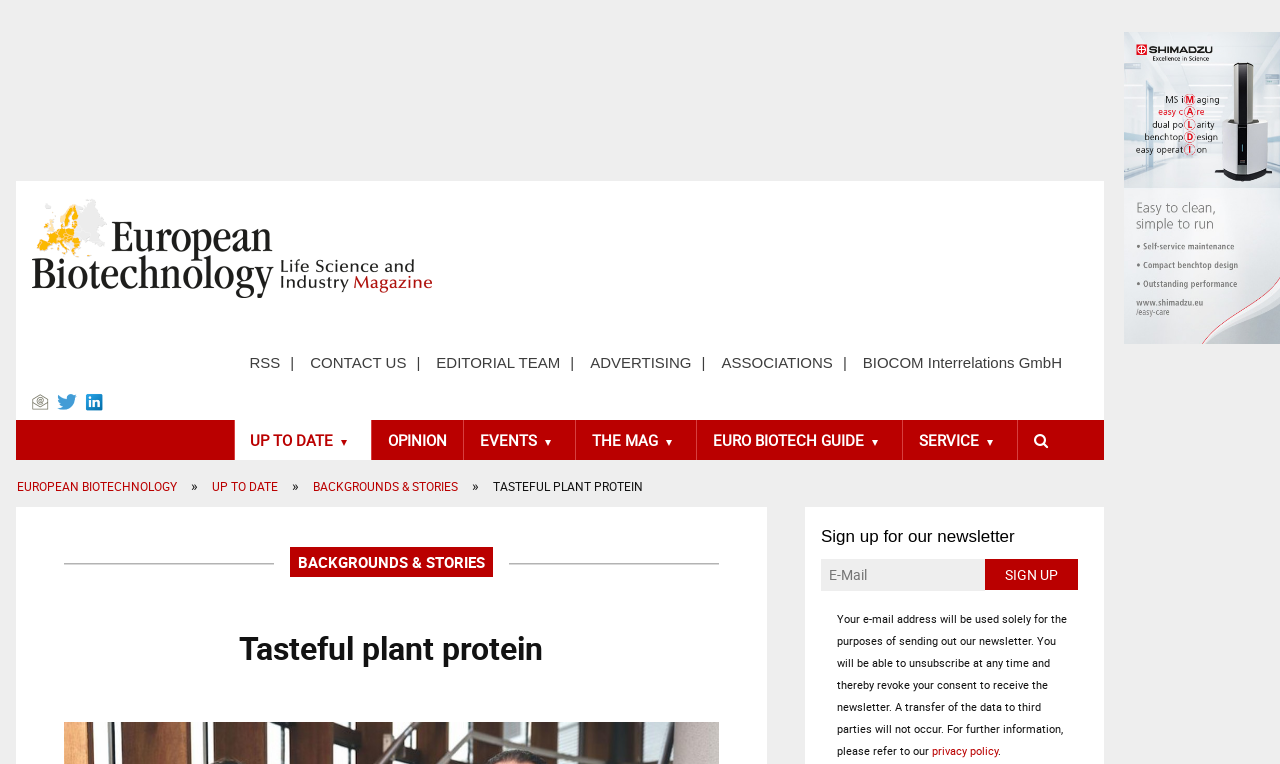Please give a short response to the question using one word or a phrase:
What is the main topic of the article on the webpage?

Tasteful plant protein